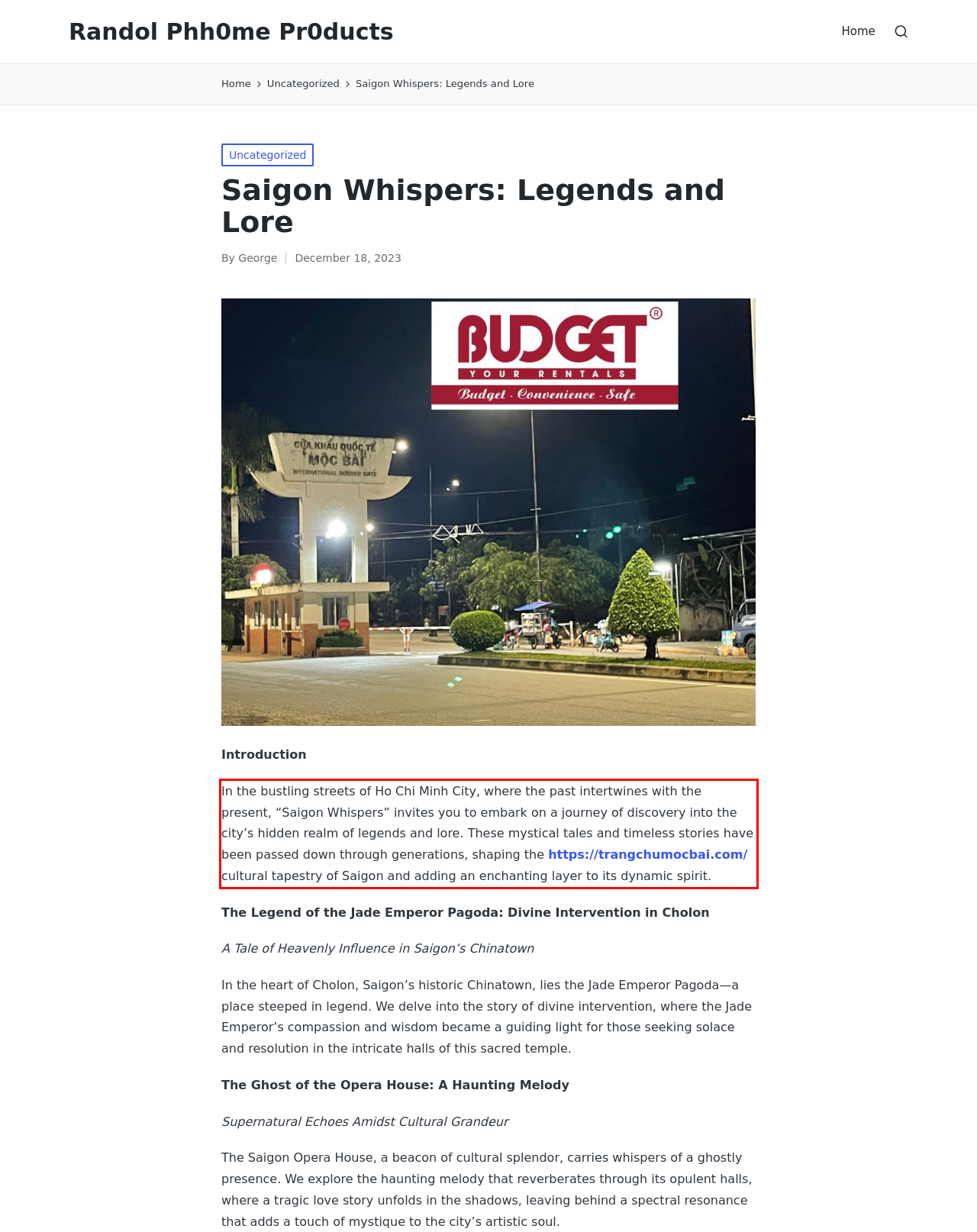Examine the webpage screenshot and use OCR to recognize and output the text within the red bounding box.

In the bustling streets of Ho Chi Minh City, where the past intertwines with the present, “Saigon Whispers” invites you to embark on a journey of discovery into the city’s hidden realm of legends and lore. These mystical tales and timeless stories have been passed down through generations, shaping the https://trangchumocbai.com/ cultural tapestry of Saigon and adding an enchanting layer to its dynamic spirit.